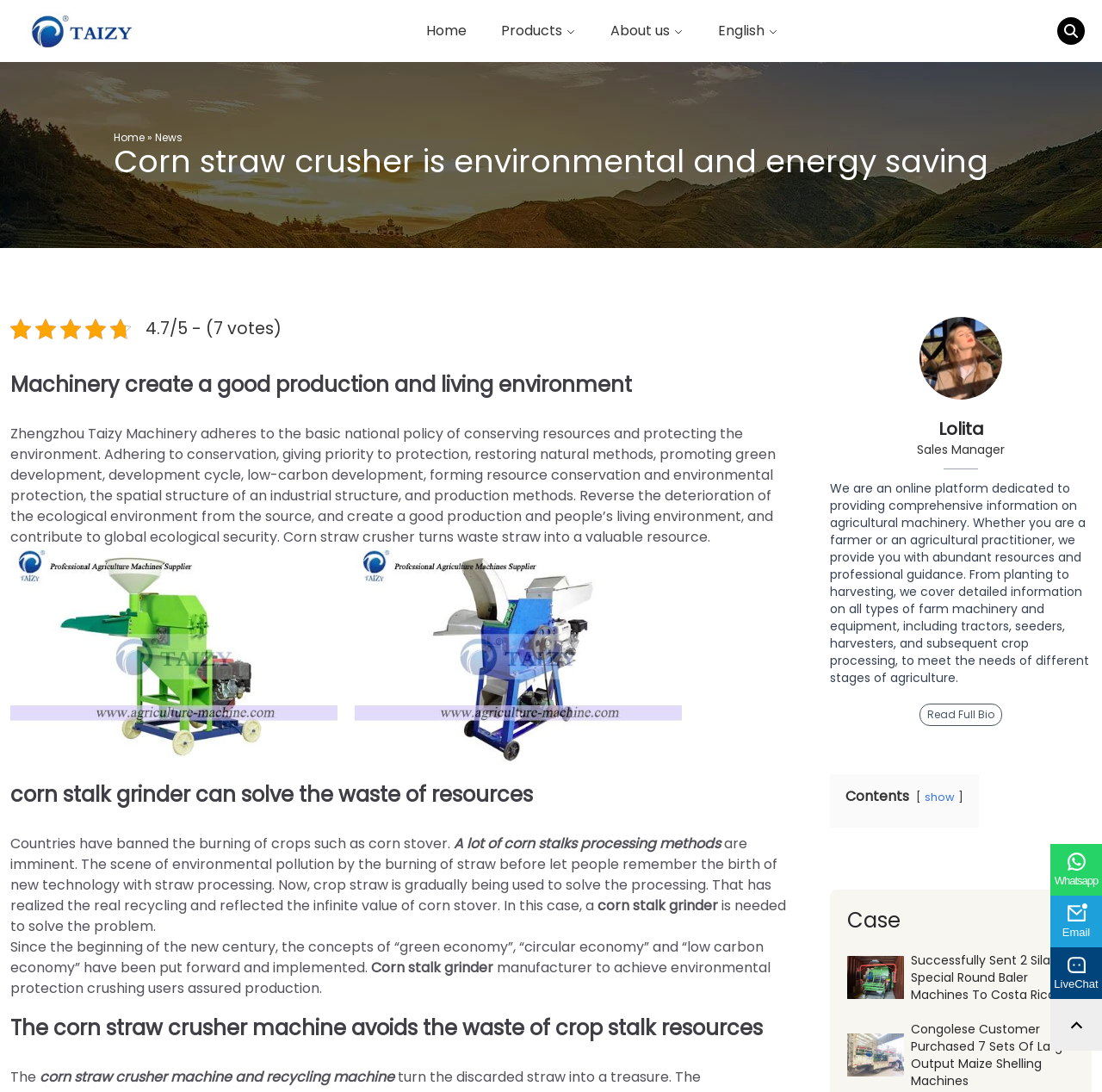Answer the question below with a single word or a brief phrase: 
What is the purpose of the 'Case' section?

Showcase successful transactions